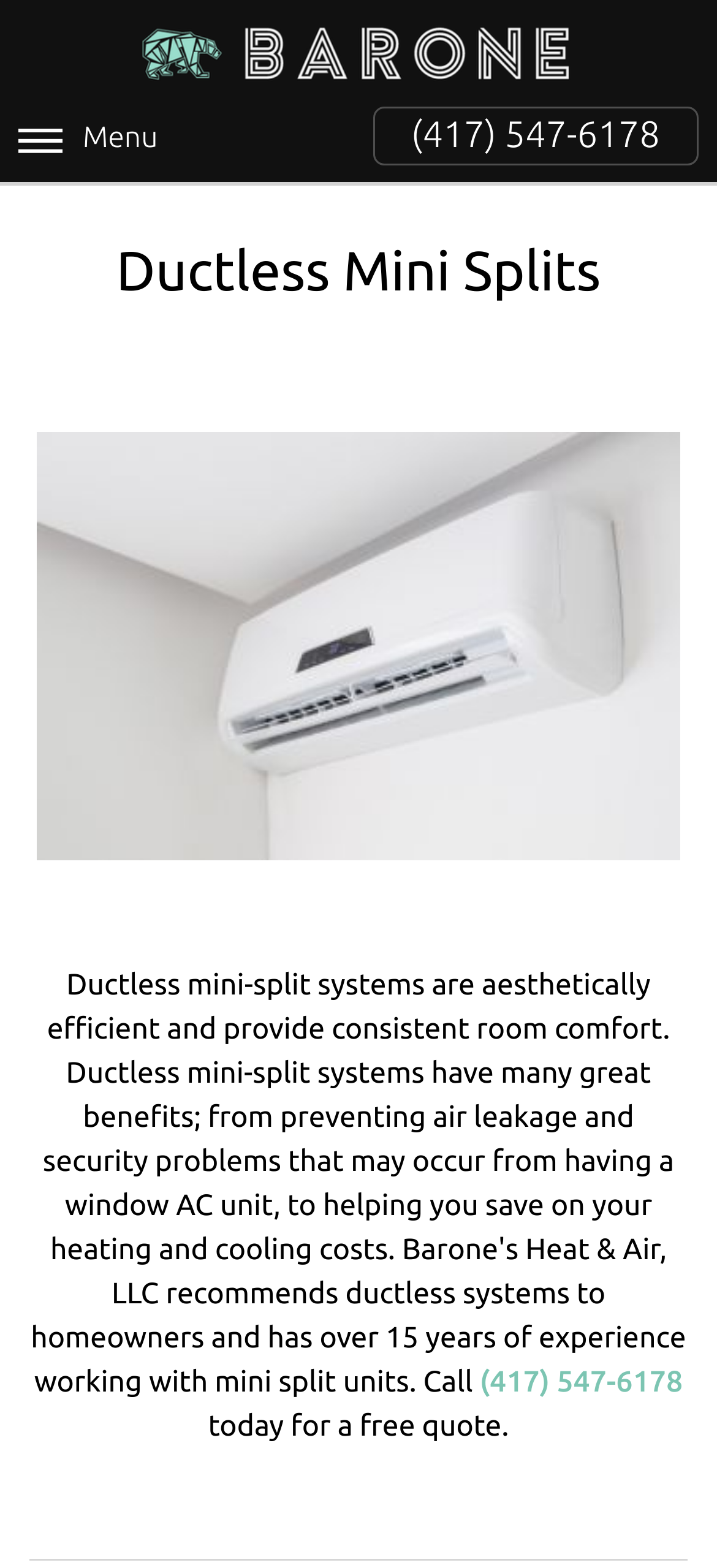What is the phone number on the webpage?
Refer to the image and provide a concise answer in one word or phrase.

(417) 547-6178